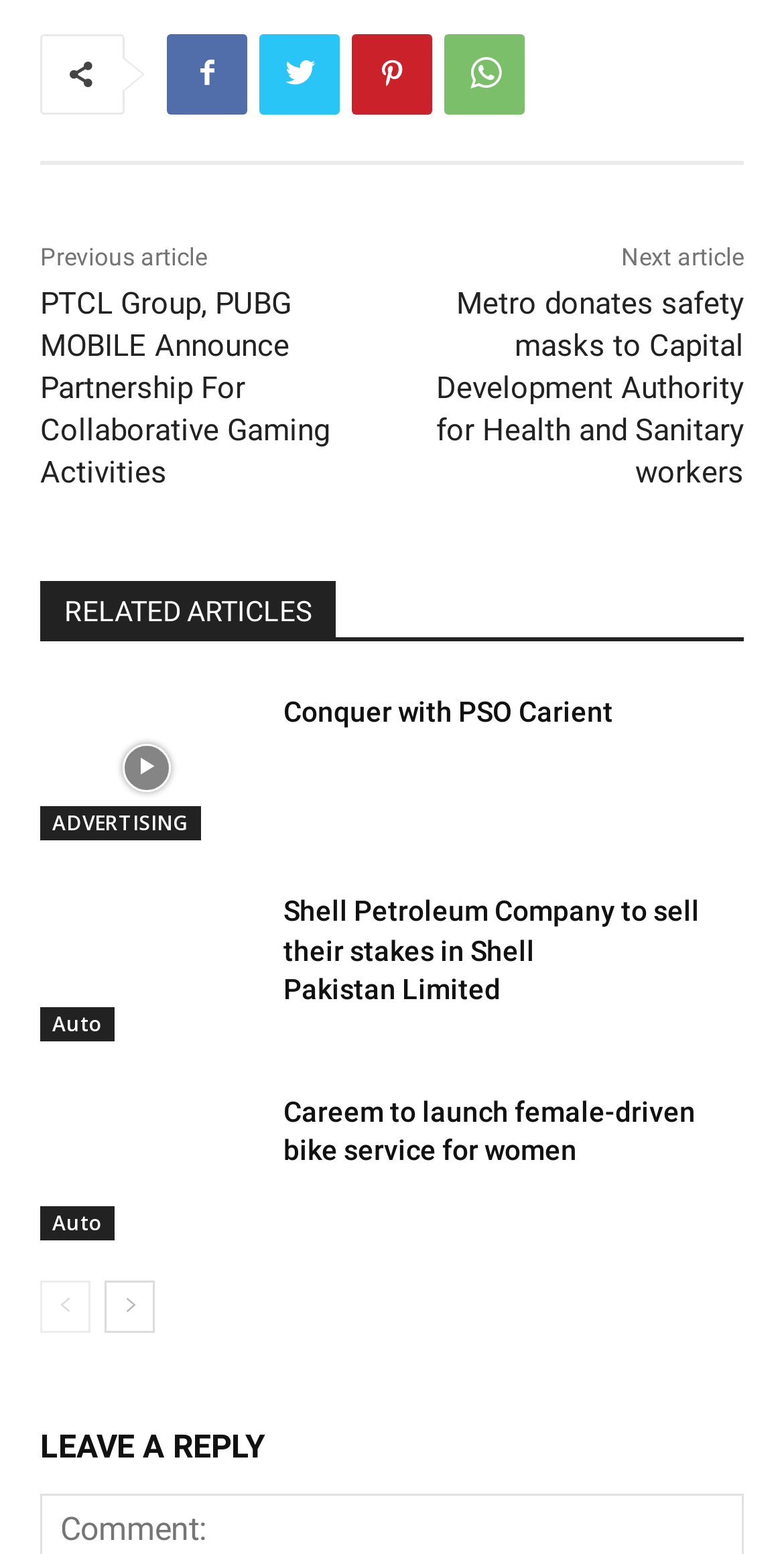Identify the bounding box coordinates of the section to be clicked to complete the task described by the following instruction: "Click on the previous article link". The coordinates should be four float numbers between 0 and 1, formatted as [left, top, right, bottom].

[0.051, 0.156, 0.264, 0.174]